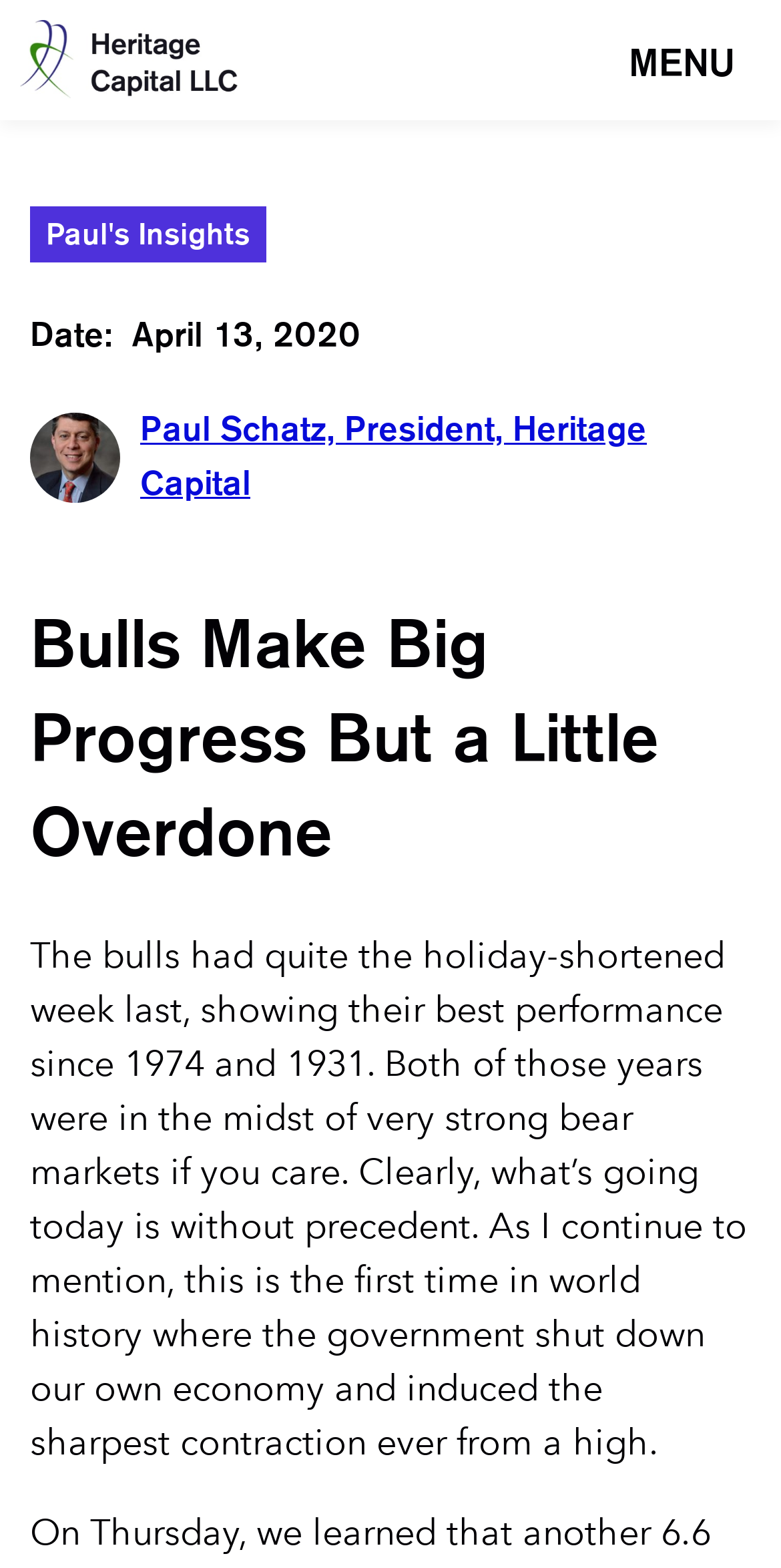Create a detailed narrative of the webpage’s visual and textual elements.

The webpage appears to be a blog or article page from Heritage Capital, with a focus on financial markets and analysis. At the top-left corner, there is a logo image, accompanied by a "MENU" text link to the right. Below the logo, there is a link to "Paul's Insights" and a date label "Date:" with the specific date "April 13, 2020" next to it. 

To the right of the date, there is a small image, followed by a link to "Paul Schatz, President, Heritage Capital". The main heading "Bulls Make Big Progress But a Little Overdone" is centered at the top of the page, spanning almost the entire width. 

Below the heading, there is a large block of text that summarizes the article's content, discussing the performance of the bulls in the financial market and comparing it to historical events in 1974 and 1931. The text takes up most of the page's content area, with a significant amount of space dedicated to it.